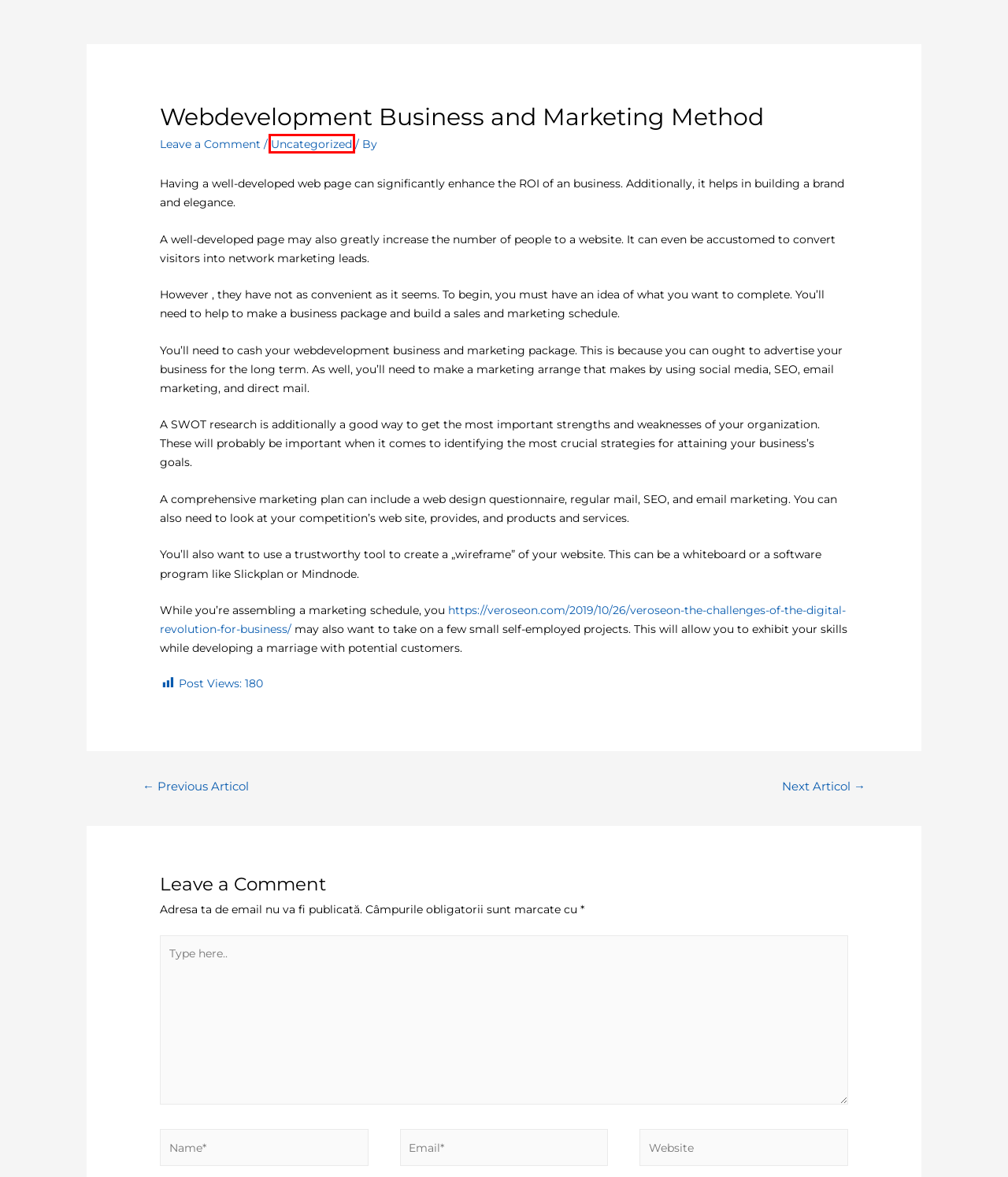Examine the screenshot of a webpage with a red bounding box around an element. Then, select the webpage description that best represents the new page after clicking the highlighted element. Here are the descriptions:
A. Мостбет Уз ᐉ Онлайн Казино ᐉ Онлайн Слоты И Live-casin – Asociatia Zamolxe
B. English – Asociatia Zamolxe
C. Militar – Asociatia Zamolxe
D. Diverse – Asociatia Zamolxe
E. Cercetare – Asociatia Zamolxe
F. Societăți secrete – Asociatia Zamolxe
G. Історія української преси Животко А  П  РОЗДІЛ ПЕРШИЙ. ПОЧАТКИ УКРАЇНСЬКОЇ ПРЕСИ – Asociatia Zamolxe
H. Uncategorized – Asociatia Zamolxe

H